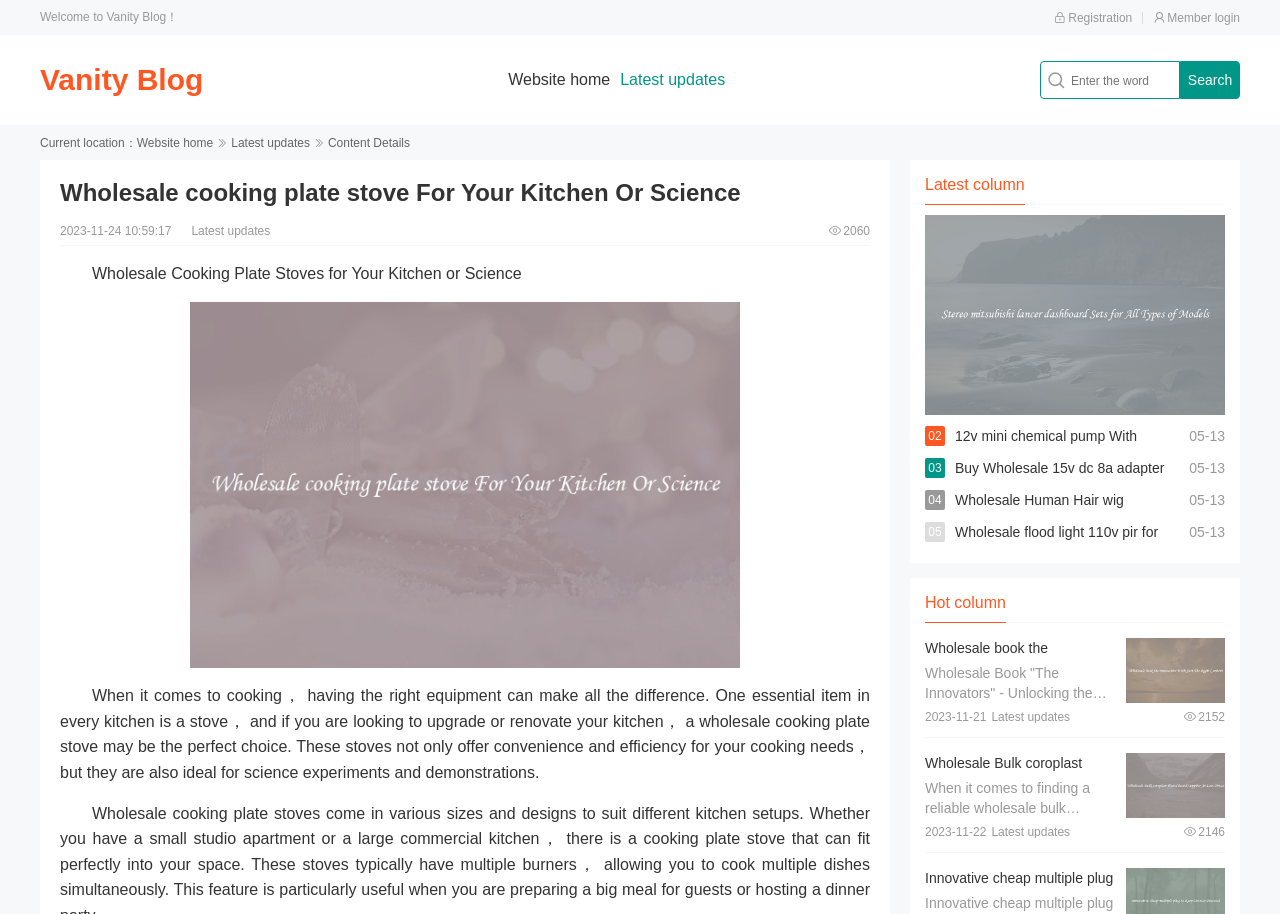Please give a succinct answer to the question in one word or phrase:
What is the category of the '12v mini chemical pump' link?

Latest updates